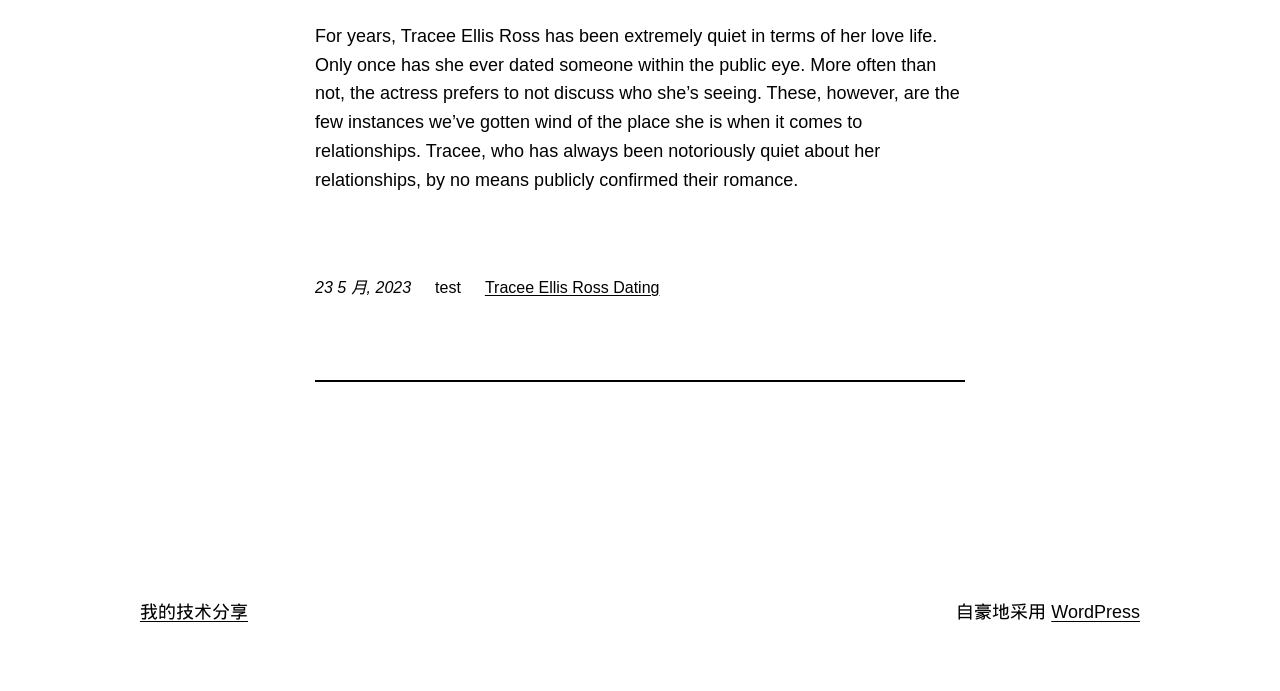When was the article published?
Please look at the screenshot and answer in one word or a short phrase.

23 May, 2023